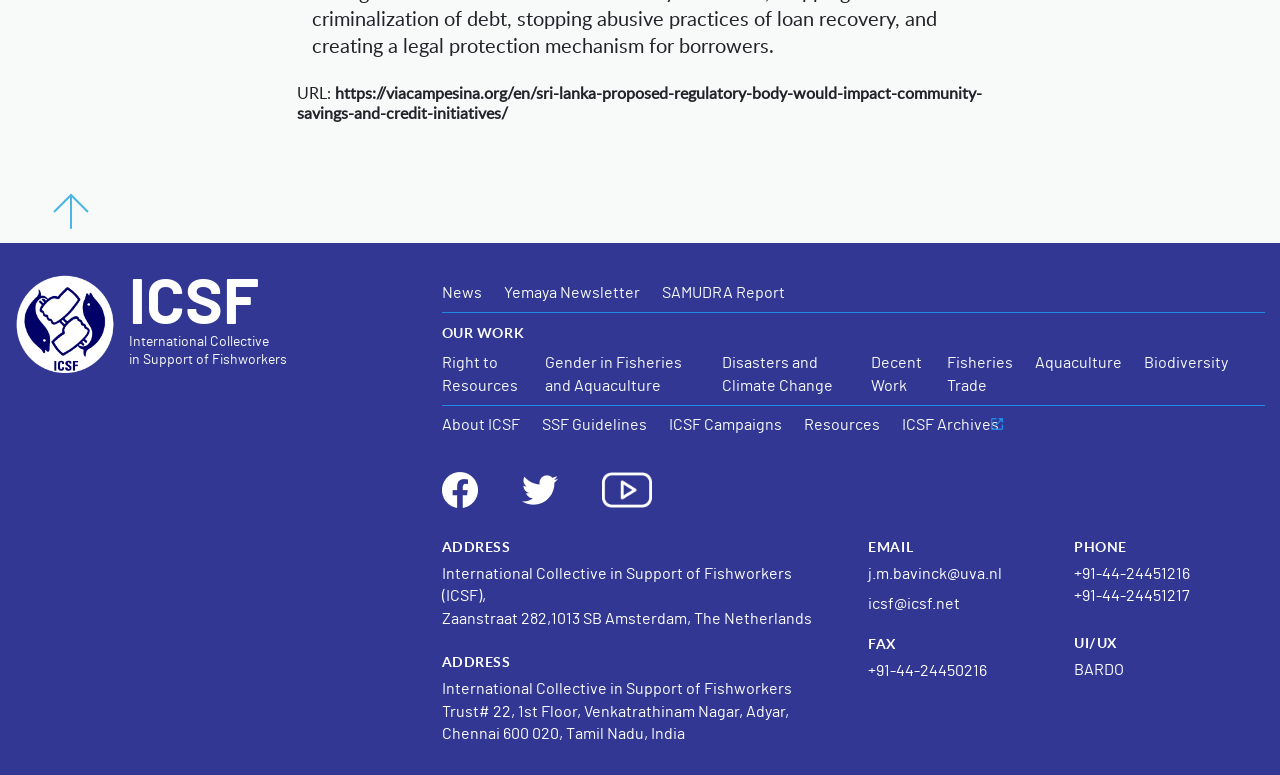Indicate the bounding box coordinates of the element that needs to be clicked to satisfy the following instruction: "Visit the News page". The coordinates should be four float numbers between 0 and 1, i.e., [left, top, right, bottom].

[0.345, 0.364, 0.376, 0.393]